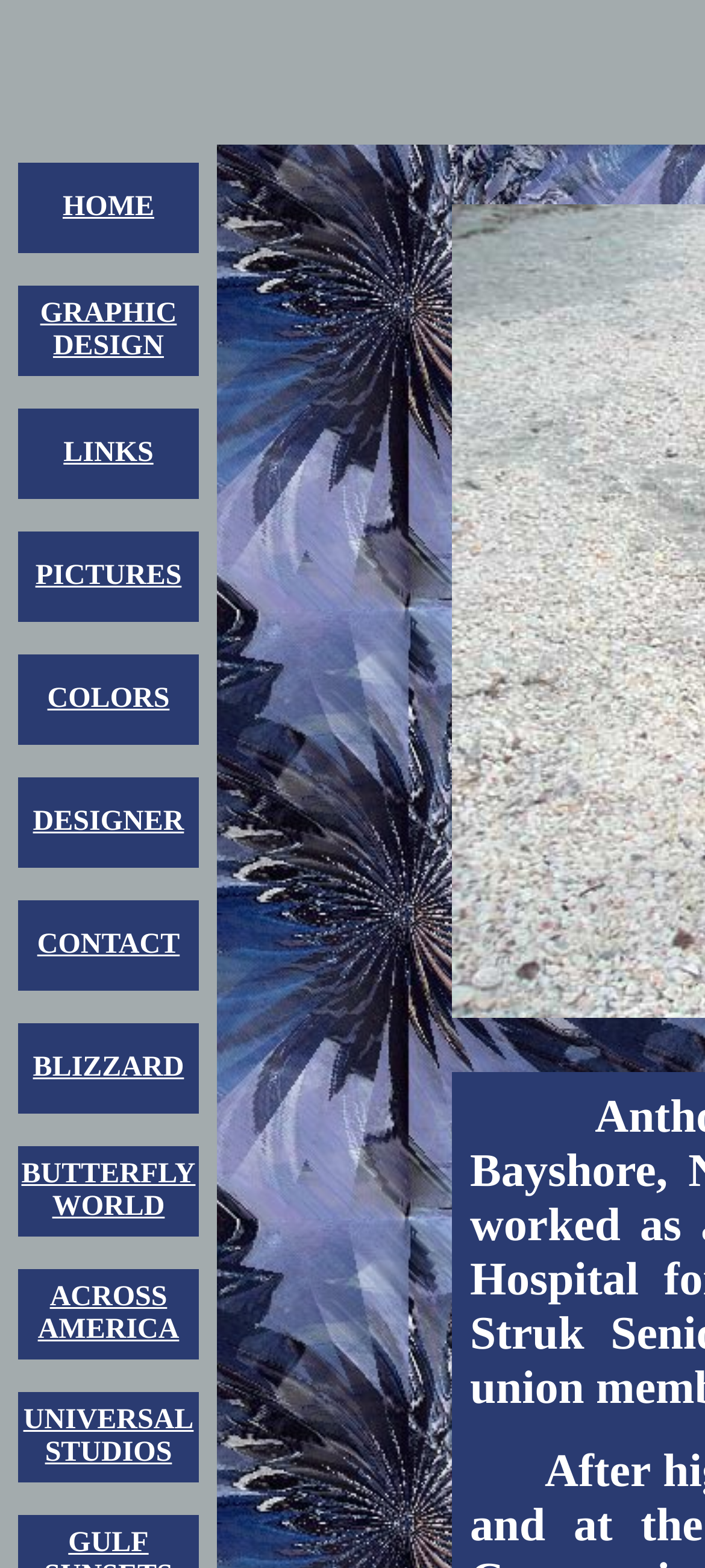Locate the bounding box coordinates of the element I should click to achieve the following instruction: "check CONTACT information".

[0.053, 0.593, 0.255, 0.612]